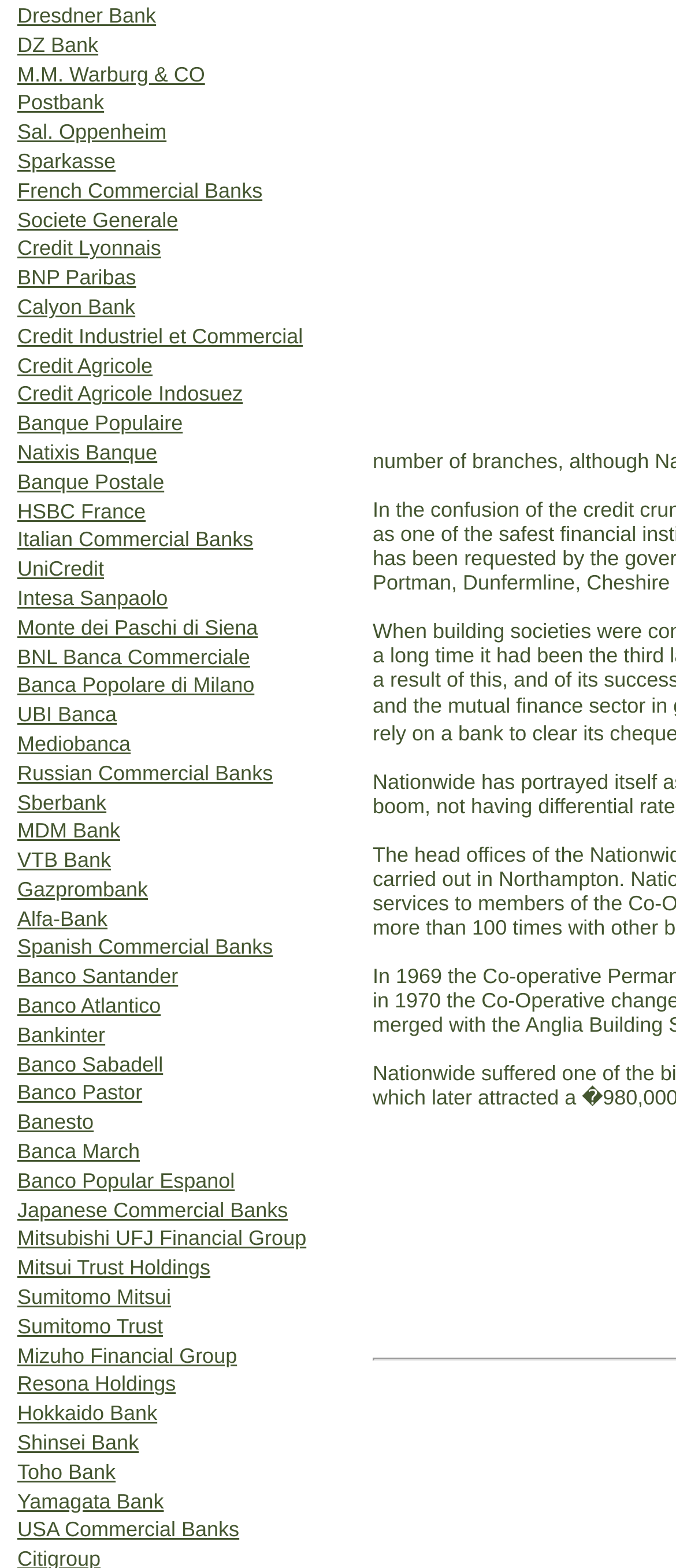Provide the bounding box coordinates of the HTML element described by the text: "Dresdner Bank". The coordinates should be in the format [left, top, right, bottom] with values between 0 and 1.

[0.026, 0.002, 0.231, 0.018]